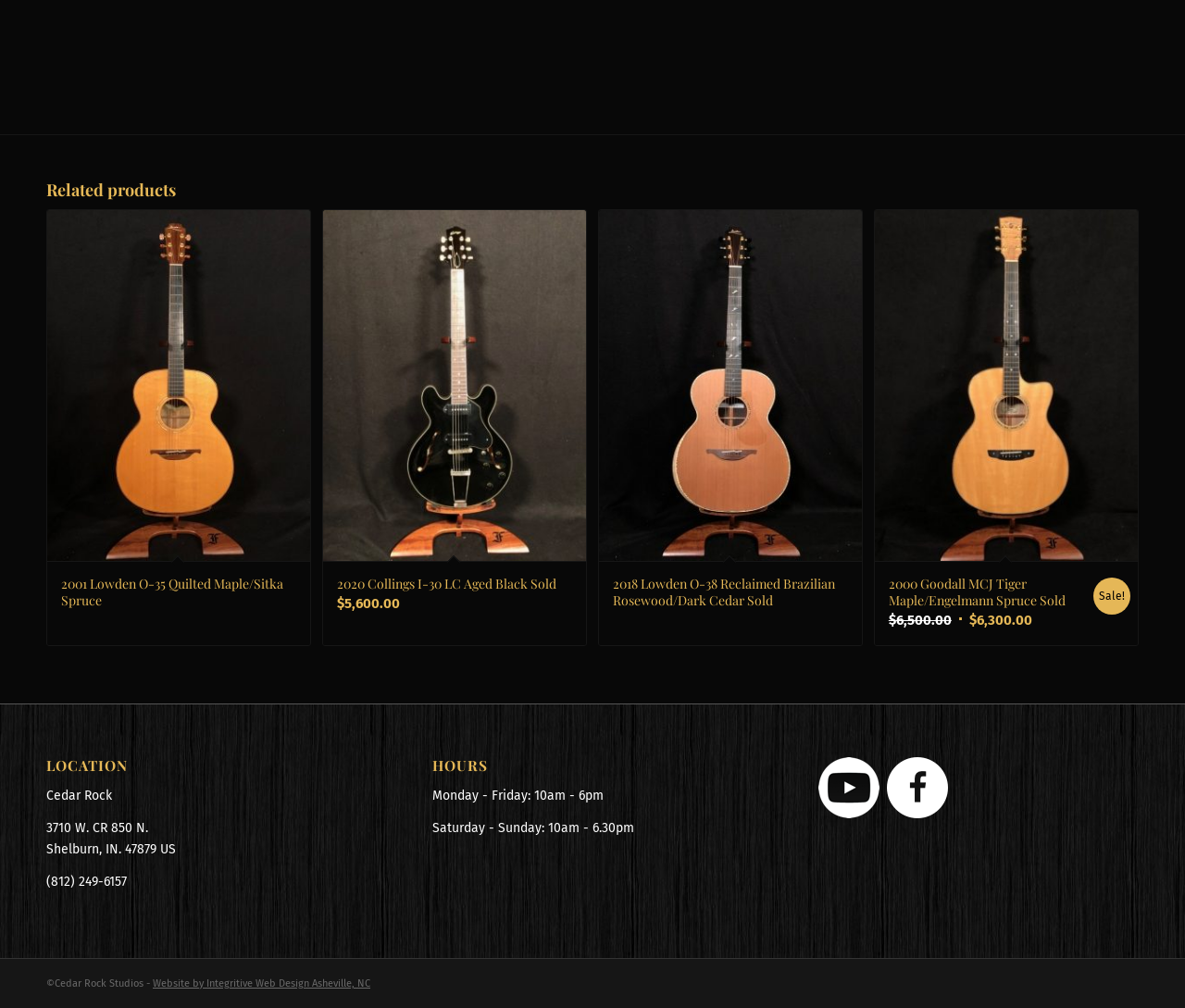What is the address of Cedar Rock?
Utilize the image to construct a detailed and well-explained answer.

I found the heading 'LOCATION' and then looked for the static text elements that describe the address. The address is '3710 W. CR 850 N., Shelburn, IN. 47879 US'.